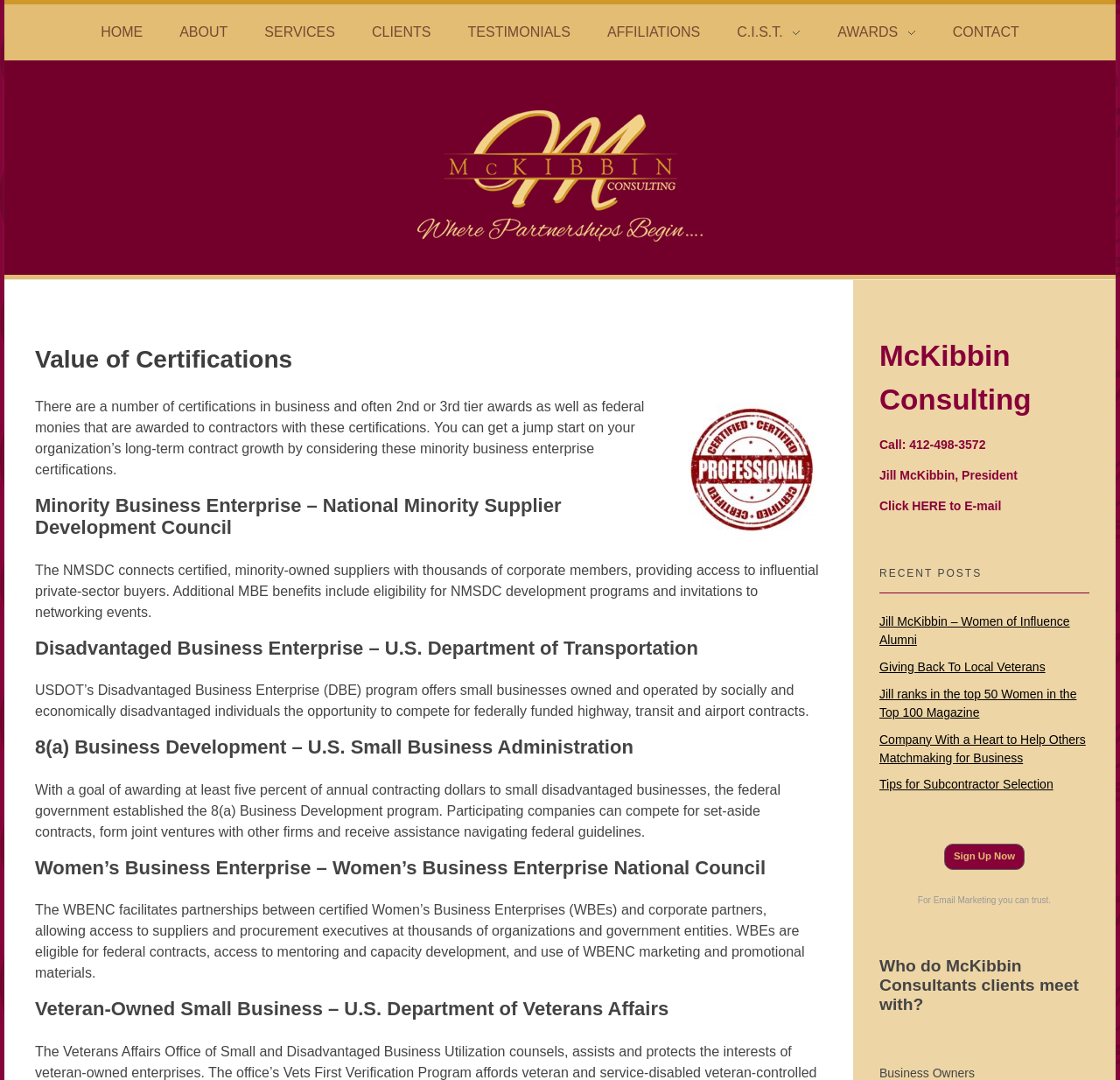Pinpoint the bounding box coordinates of the element you need to click to execute the following instruction: "Click Sign Up Now". The bounding box should be represented by four float numbers between 0 and 1, in the format [left, top, right, bottom].

[0.843, 0.781, 0.915, 0.805]